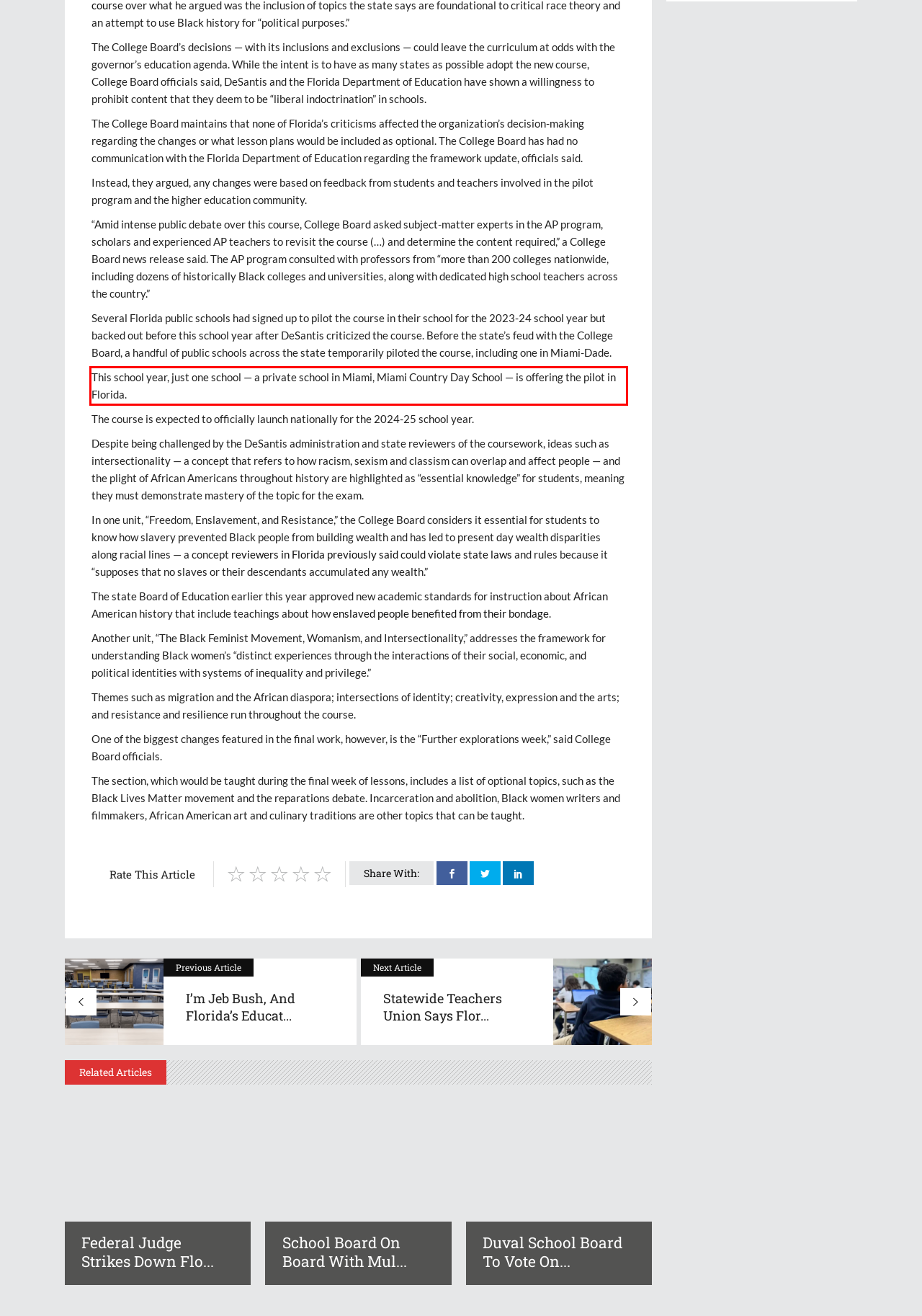Please take the screenshot of the webpage, find the red bounding box, and generate the text content that is within this red bounding box.

This school year, just one school — a private school in Miami, Miami Country Day School — is offering the pilot in Florida.